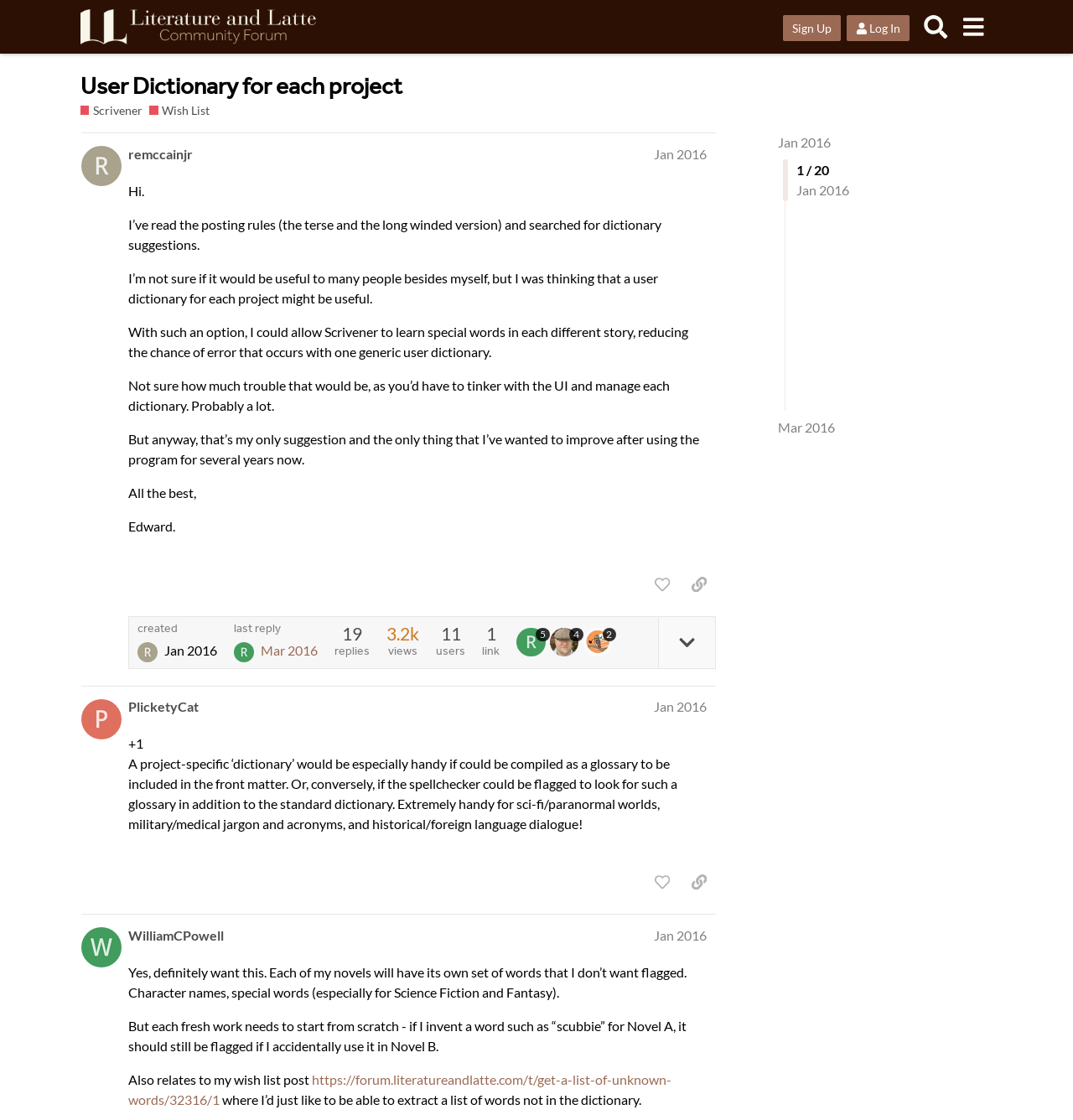Locate the coordinates of the bounding box for the clickable region that fulfills this instruction: "Click on the link to view the post by remccainjr".

[0.111, 0.129, 0.667, 0.15]